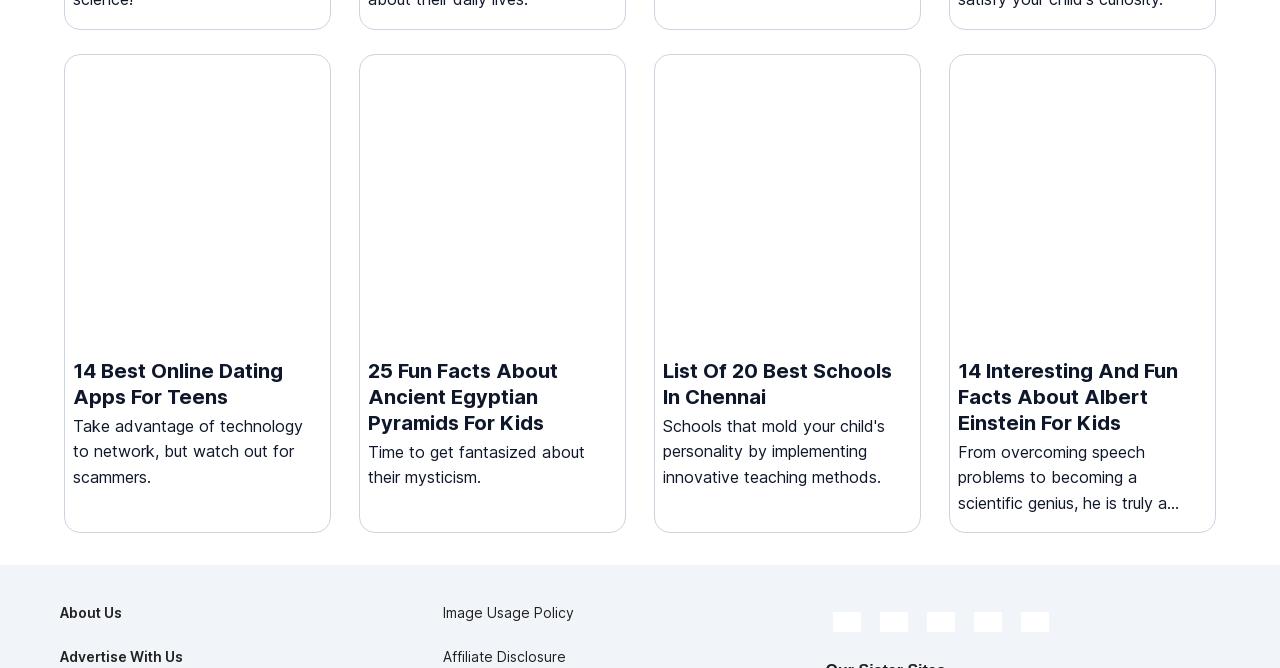Please give a succinct answer to the question in one word or phrase:
How many headings are there on the webpage?

4